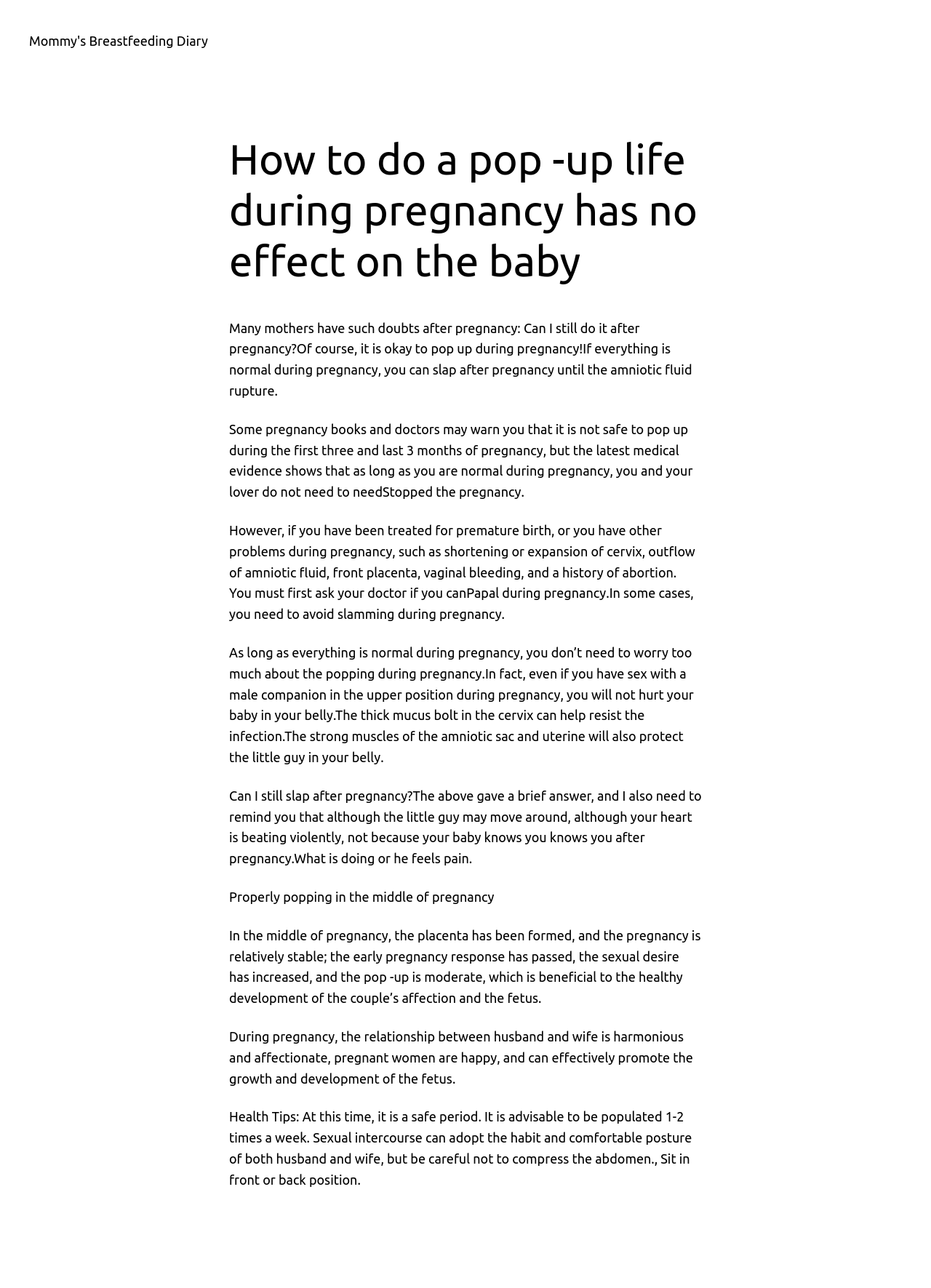Using the element description: "Mommy's Breastfeeding Diary", determine the bounding box coordinates. The coordinates should be in the format [left, top, right, bottom], with values between 0 and 1.

[0.031, 0.026, 0.223, 0.037]